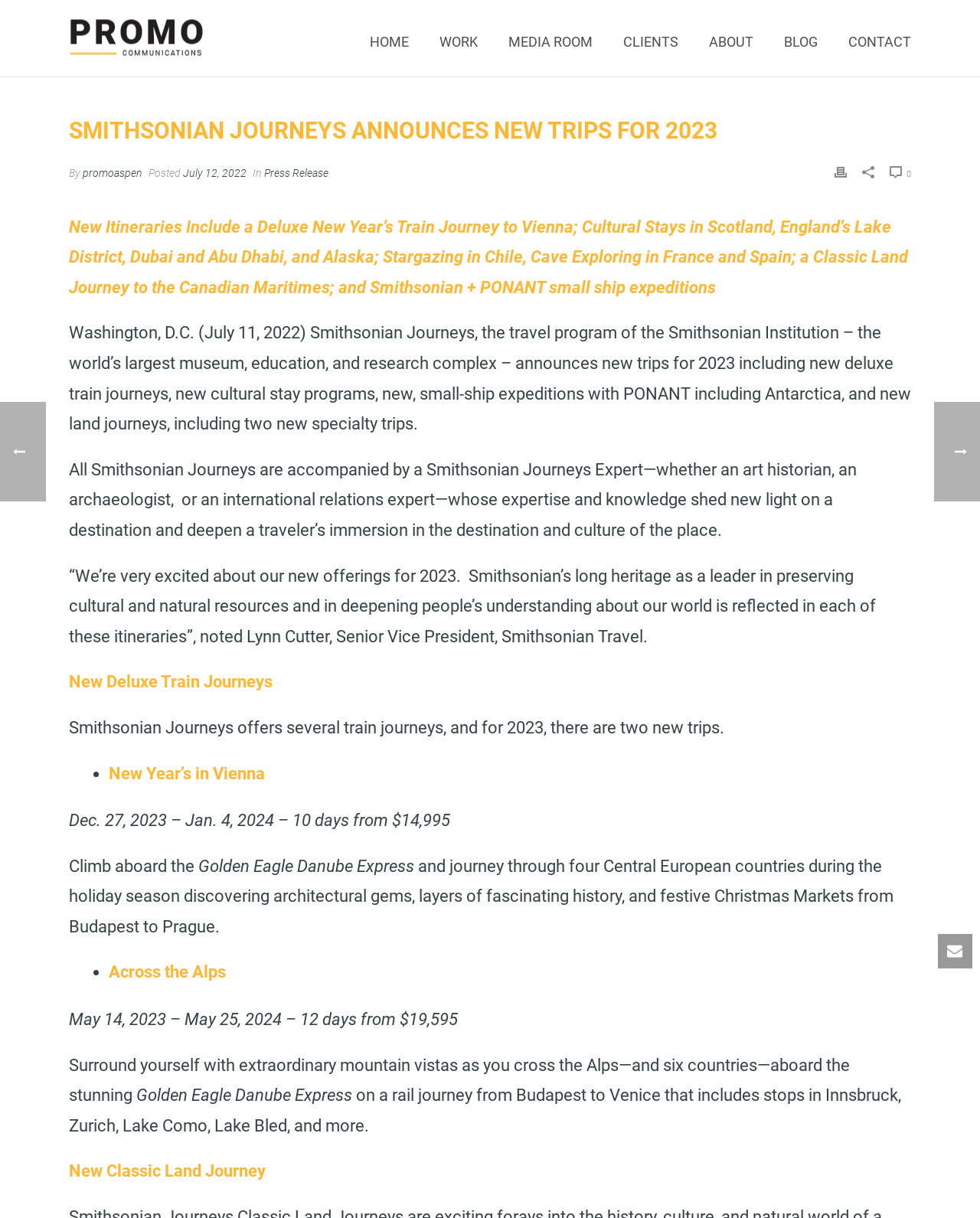What is the name of the train used in the 'Across the Alps' trip?
Please answer the question with as much detail and depth as you can.

I found the answer by looking at the text content of the webpage, specifically the sentence 'Surround yourself with extraordinary mountain vistas as you cross the Alps—and six countries—aboard the stunning Golden Eagle Danube Express...' which indicates that the train used in the 'Across the Alps' trip is the 'Golden Eagle Danube Express'.